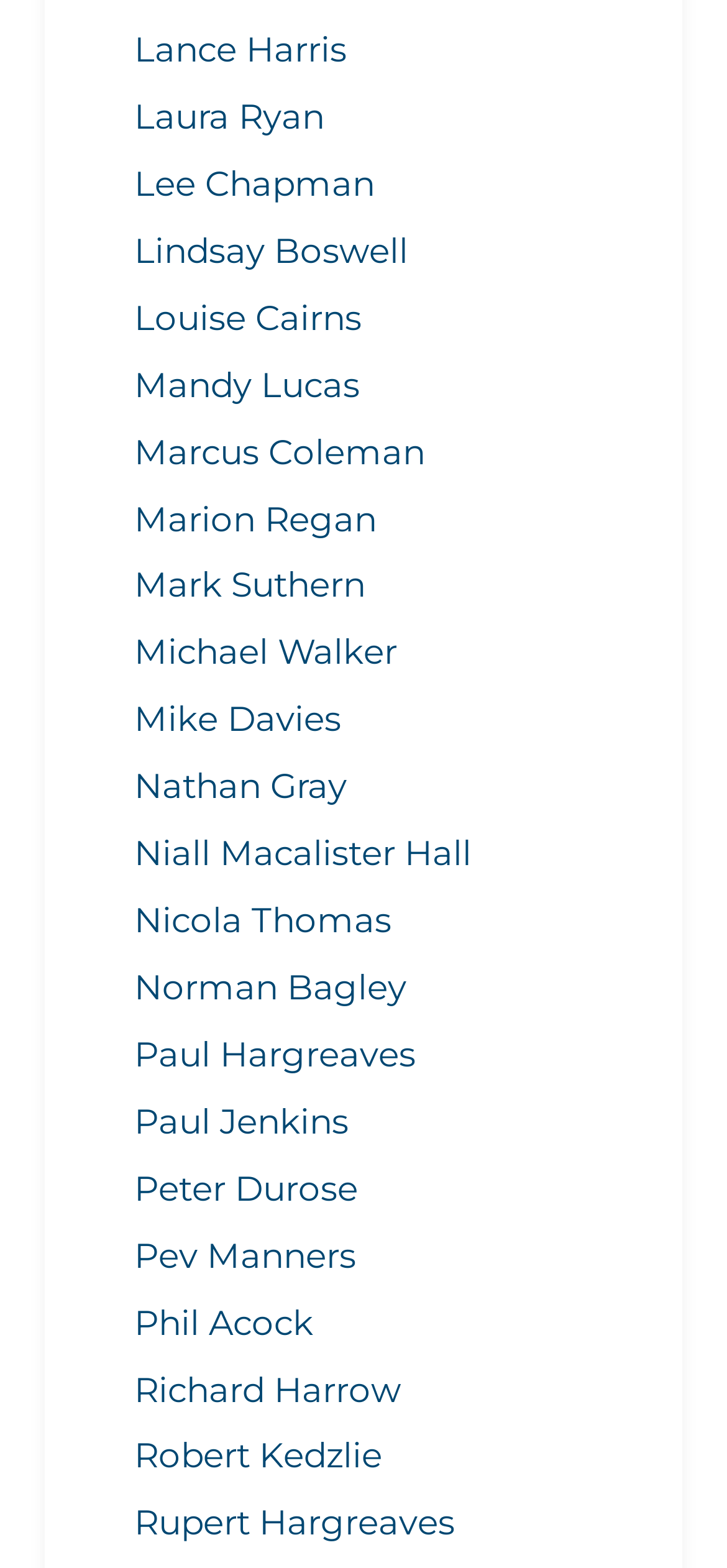Kindly determine the bounding box coordinates for the clickable area to achieve the given instruction: "toggle navigation".

None